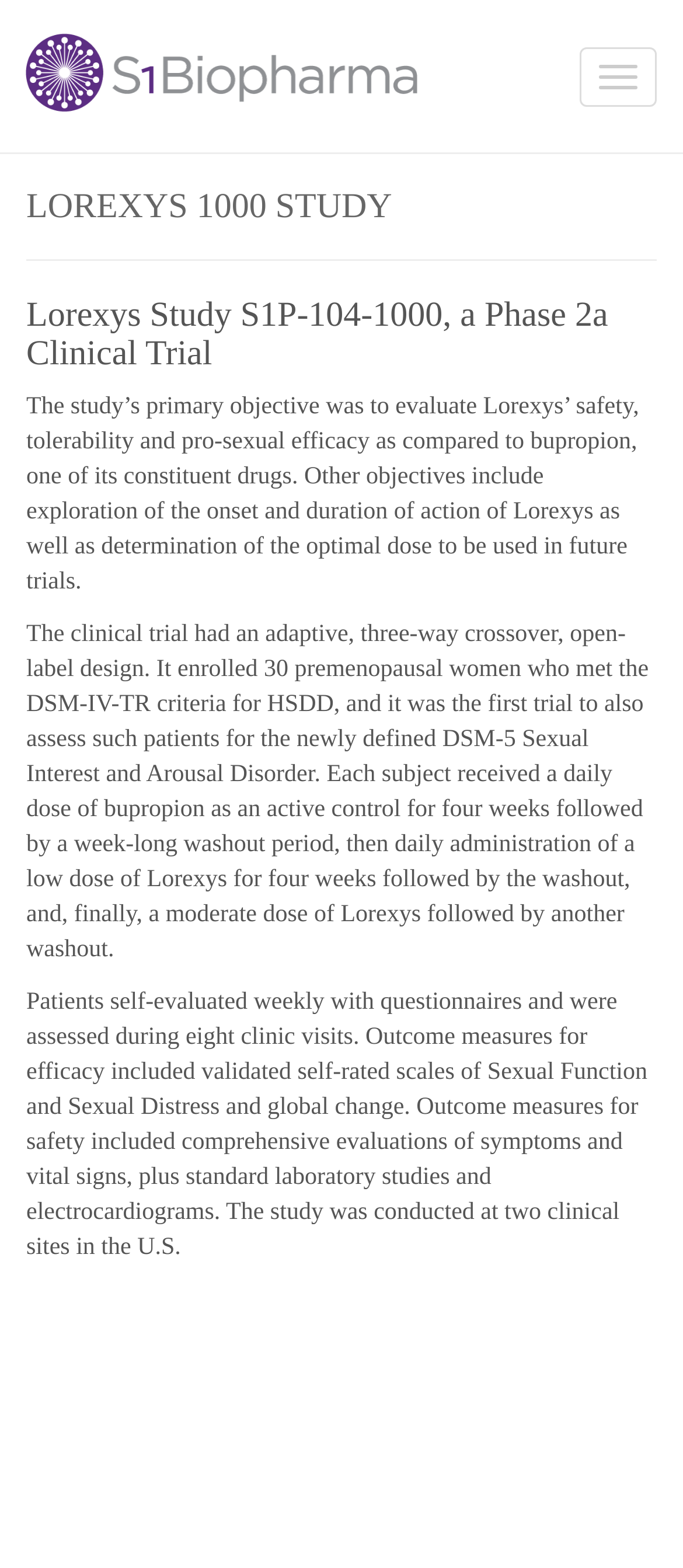Please examine the image and answer the question with a detailed explanation:
How many clinical sites were used in the study?

The study was conducted at two clinical sites in the U.S., as stated in the StaticText element with bounding box coordinates [0.038, 0.631, 0.948, 0.804].